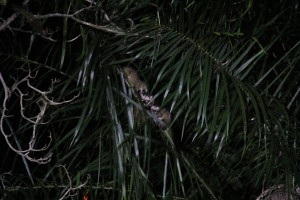Give a concise answer using only one word or phrase for this question:
How many babies are with the mother civet?

Two